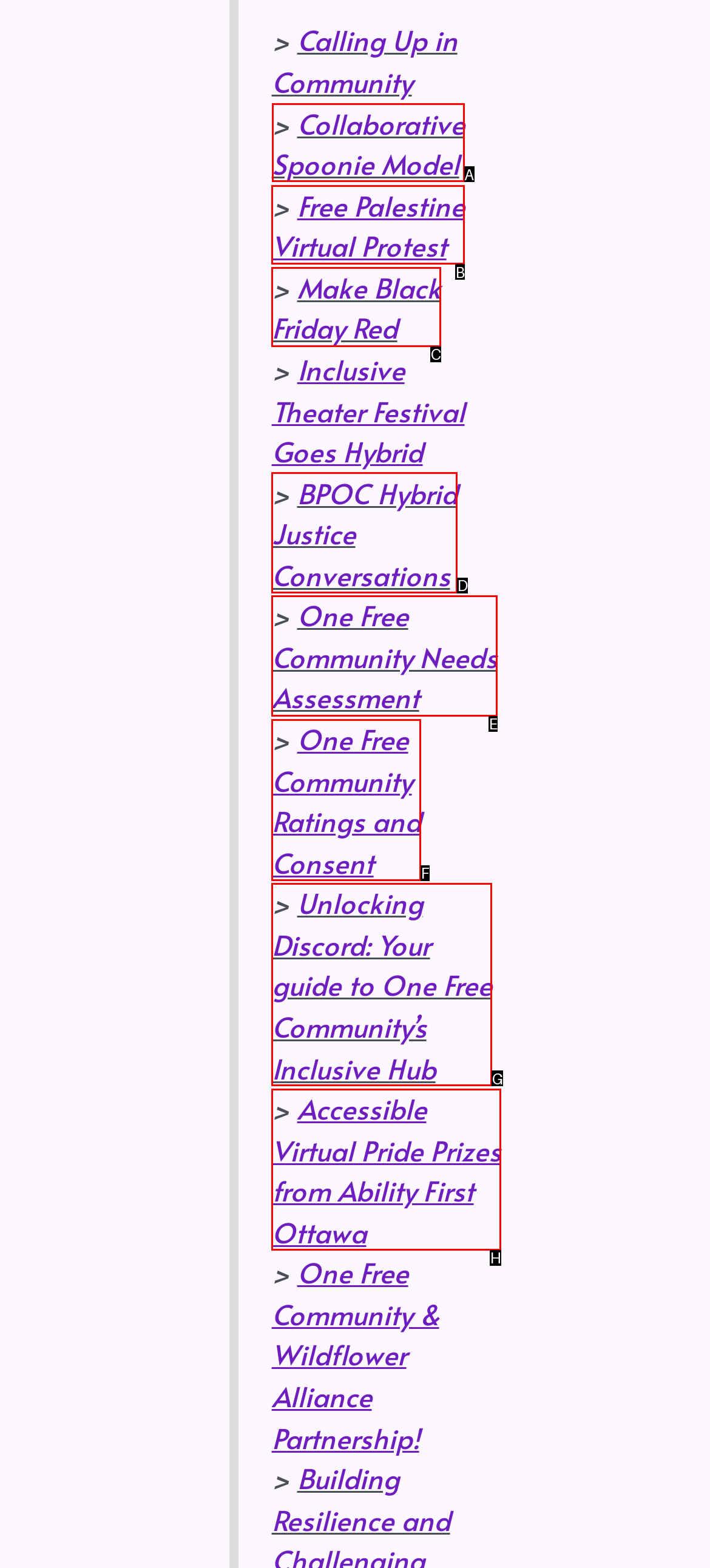Identify the correct UI element to click to follow this instruction: Explore Collaborative Spoonie Model
Respond with the letter of the appropriate choice from the displayed options.

A